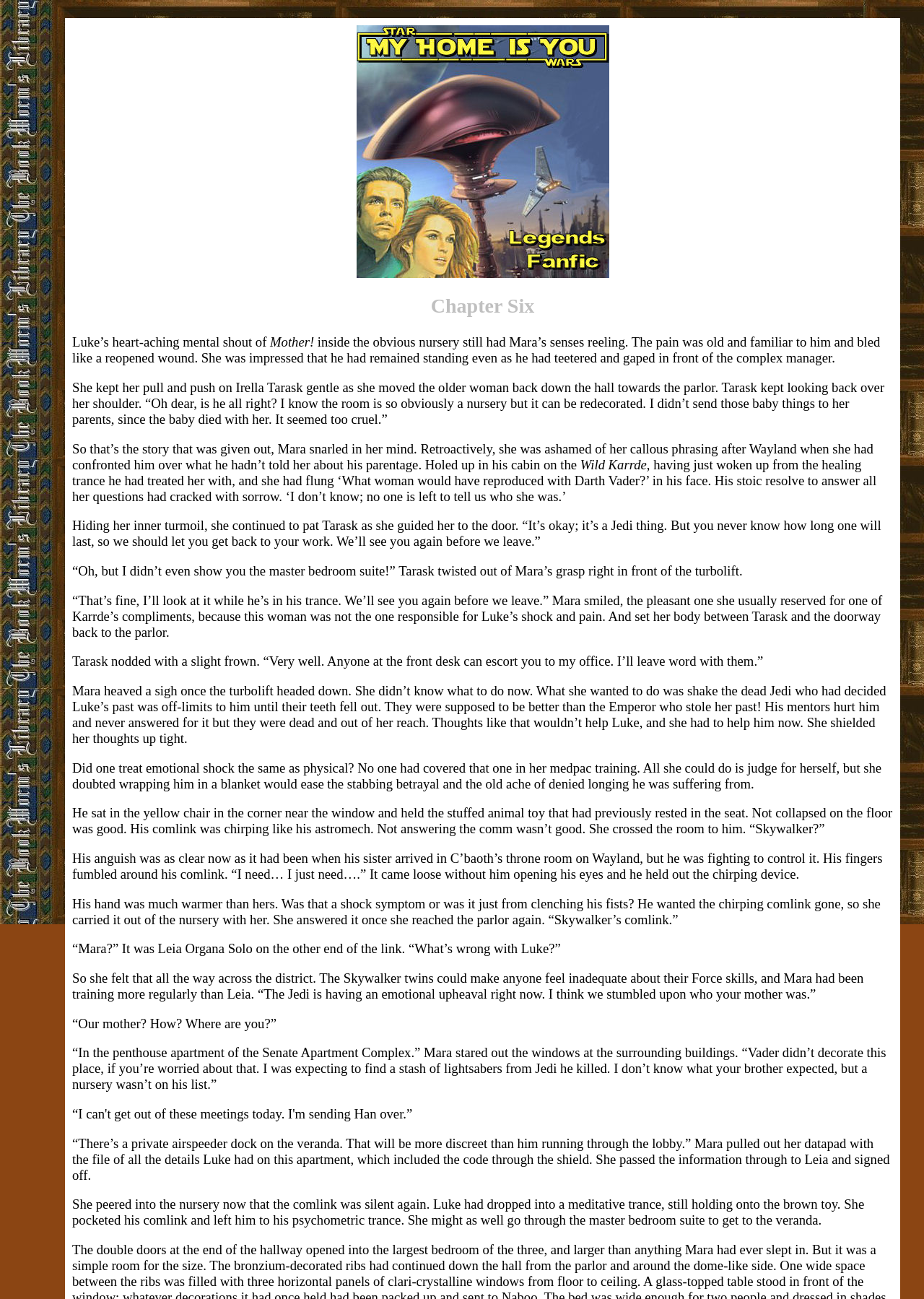Answer with a single word or phrase: 
Who is speaking to Mara on the comlink?

Leia Organa Solo